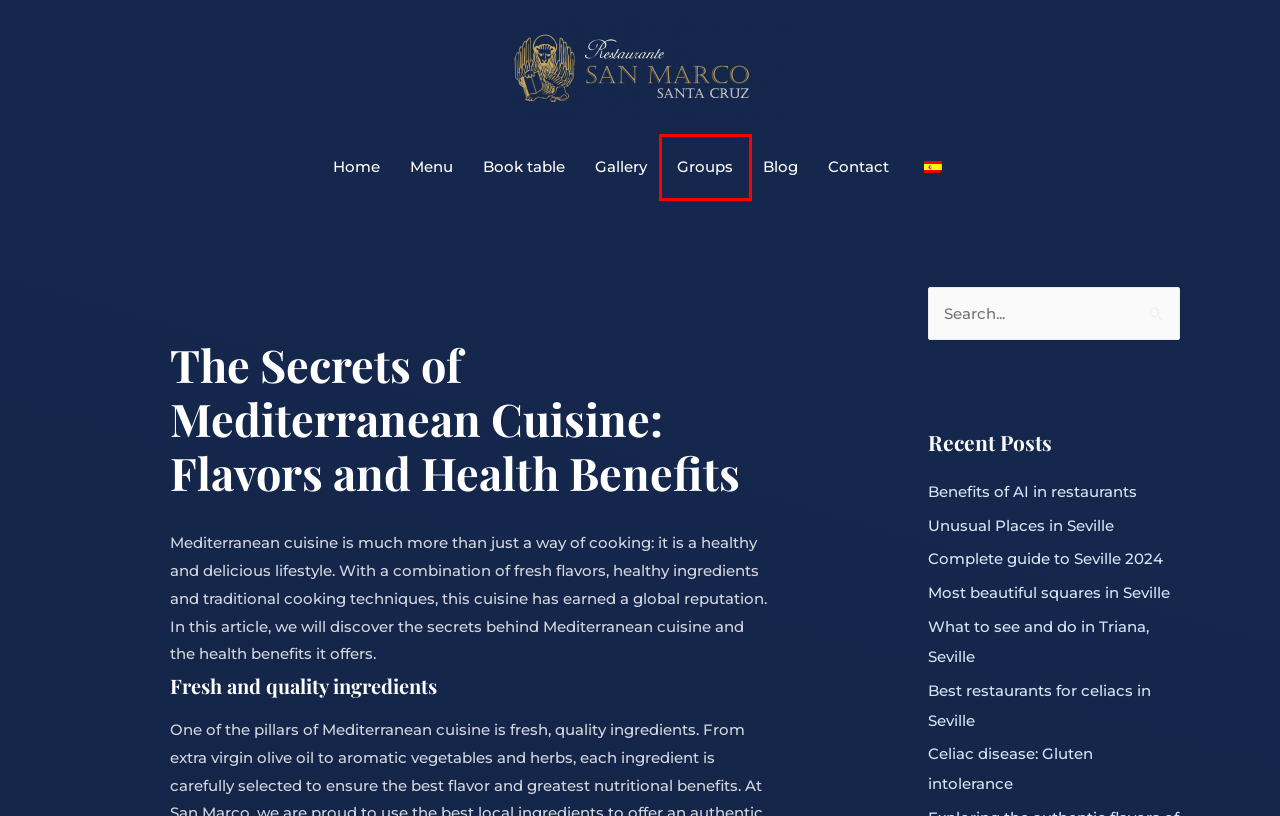You have a screenshot showing a webpage with a red bounding box highlighting an element. Choose the webpage description that best fits the new webpage after clicking the highlighted element. The descriptions are:
A. BOOK GROUPS Restaurant San Marco Sant Cruz
B. Reserve Restaurant San Marco Santa Cruz | Online booking
C. Most beautiful squares in Seville | San Marco Restaurant Santa Cruz
D. Restaurant San Marco Santa Cruz (Seville) - Arab Baths 12th century
E. Unusual places in Seville | San Marco Restaurant Santa Cruz
F. Best restaurants for celiacs in Seville
G. What to see and do in the Triana neighborhood
H. CONTACT - Restaurant San Marco Santa Cruz (Seville)

A